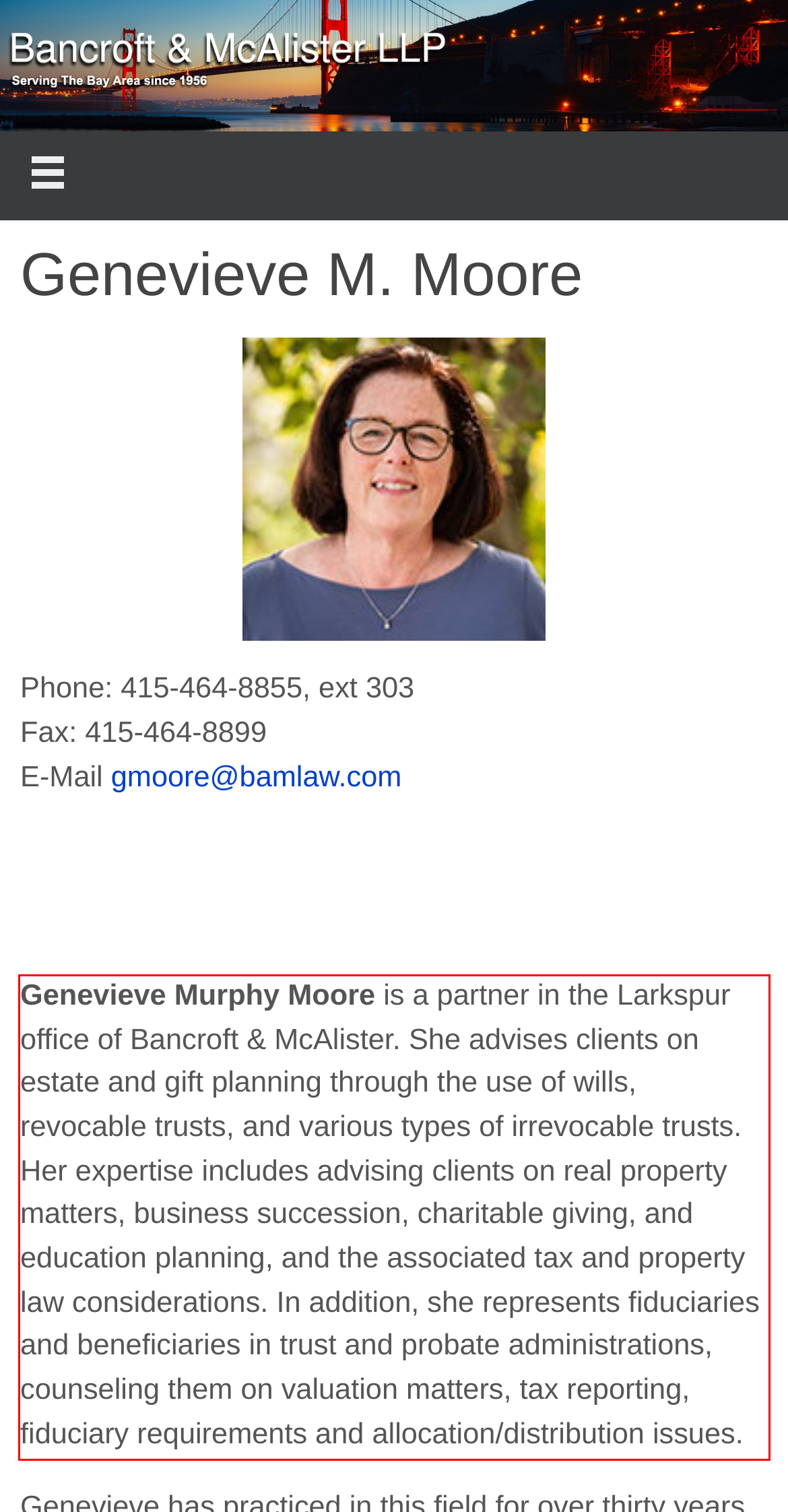You are provided with a screenshot of a webpage that includes a red bounding box. Extract and generate the text content found within the red bounding box.

Genevieve Murphy Moore is a partner in the Larkspur office of Bancroft & McAlister. She advises clients on estate and gift planning through the use of wills, revocable trusts, and various types of irrevocable trusts. Her expertise includes advising clients on real property matters, business succession, charitable giving, and education planning, and the associated tax and property law considerations. In addition, she represents fiduciaries and beneficiaries in trust and probate administrations, counseling them on valuation matters, tax reporting, fiduciary requirements and allocation/distribution issues.